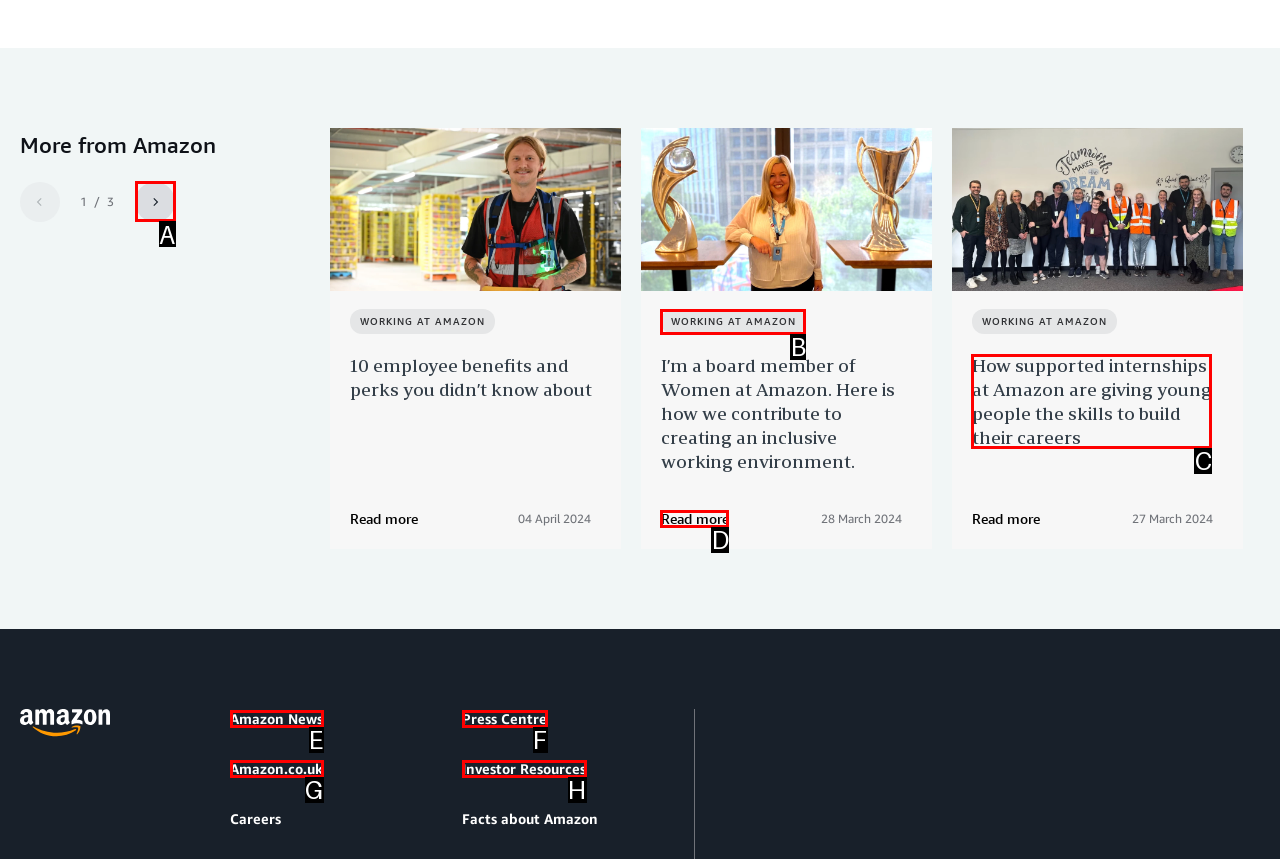Based on the description: Press Centre, select the HTML element that fits best. Provide the letter of the matching option.

F